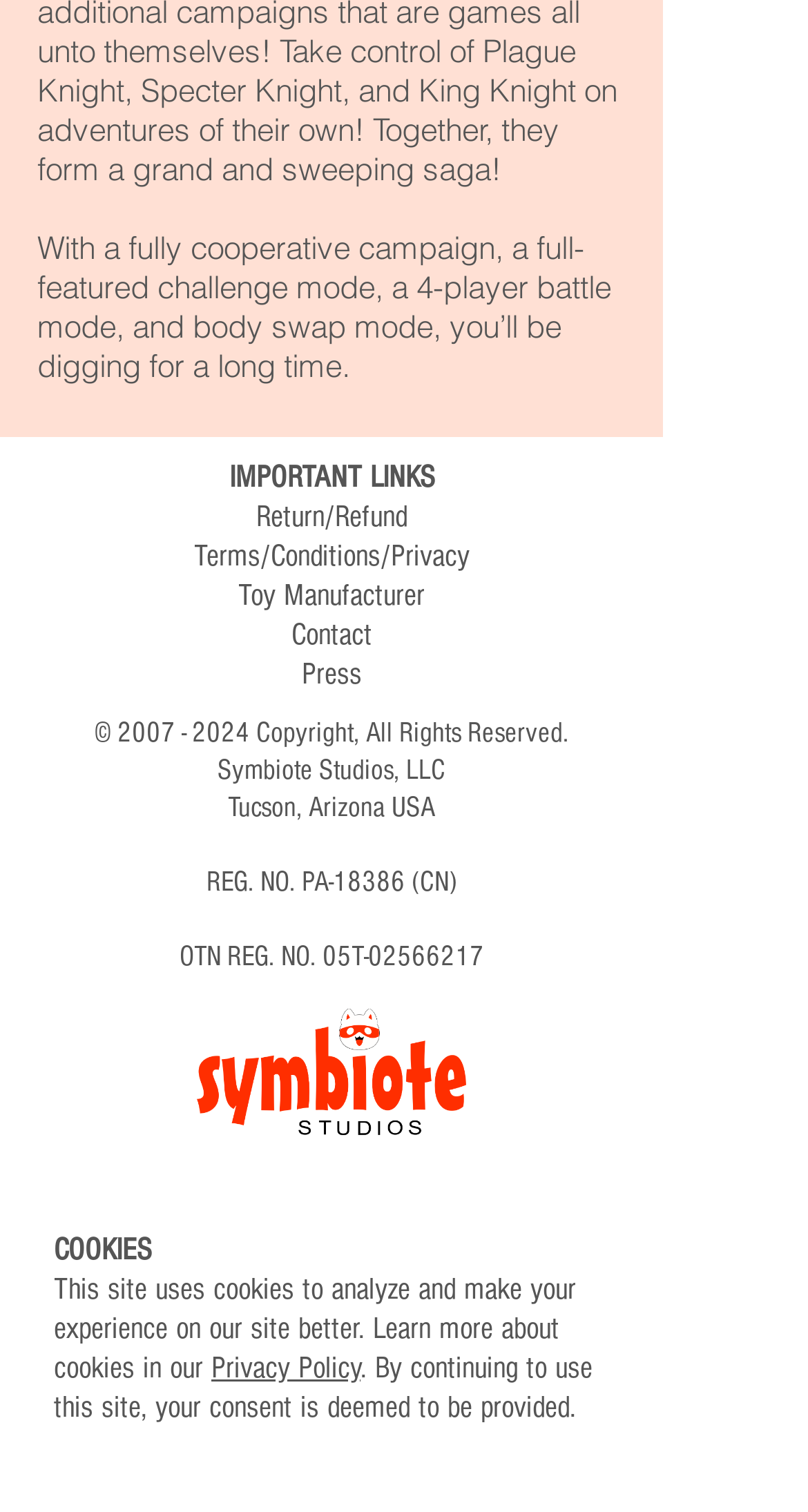Locate the bounding box coordinates of the area where you should click to accomplish the instruction: "Contact Symbiote Studios".

[0.36, 0.405, 0.46, 0.431]